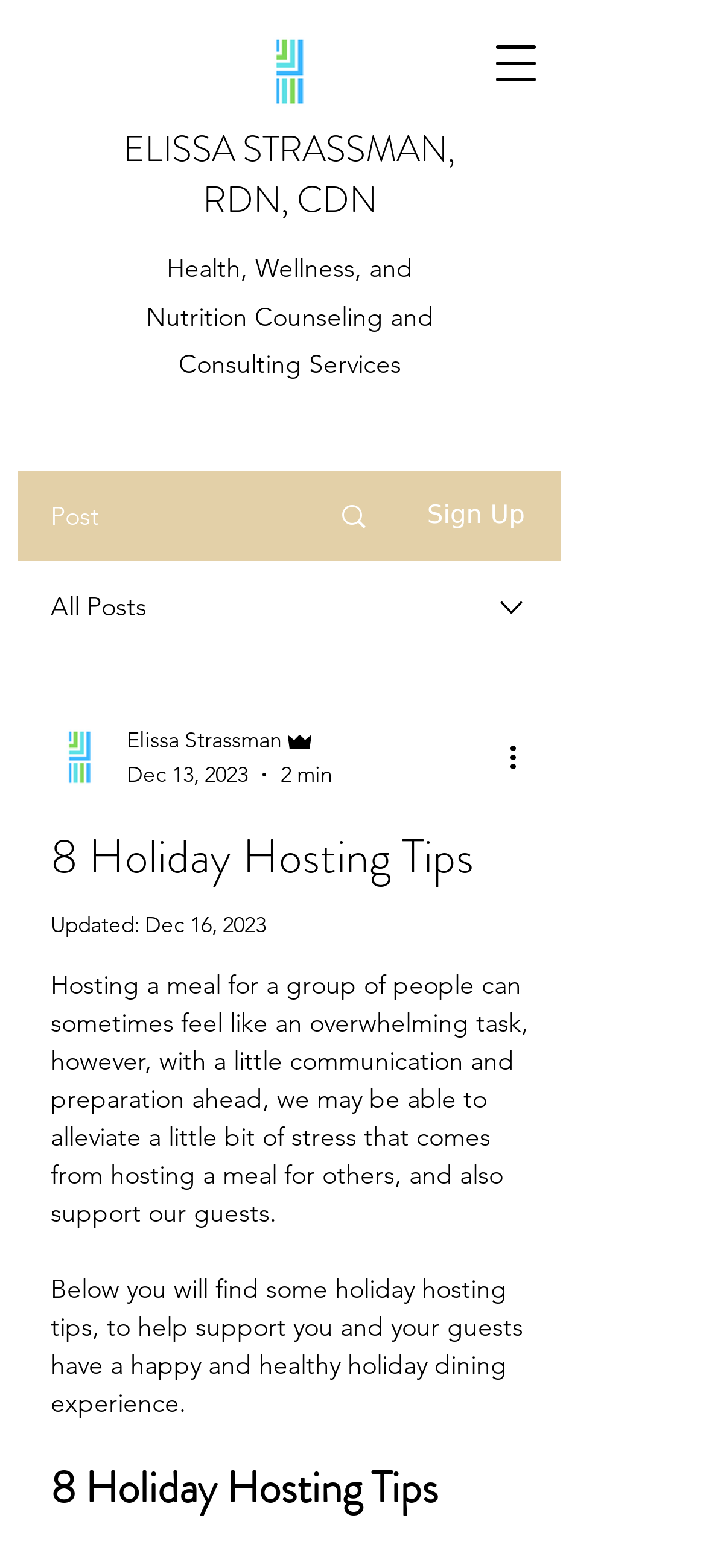Identify and extract the main heading of the webpage.

8 Holiday Hosting Tips